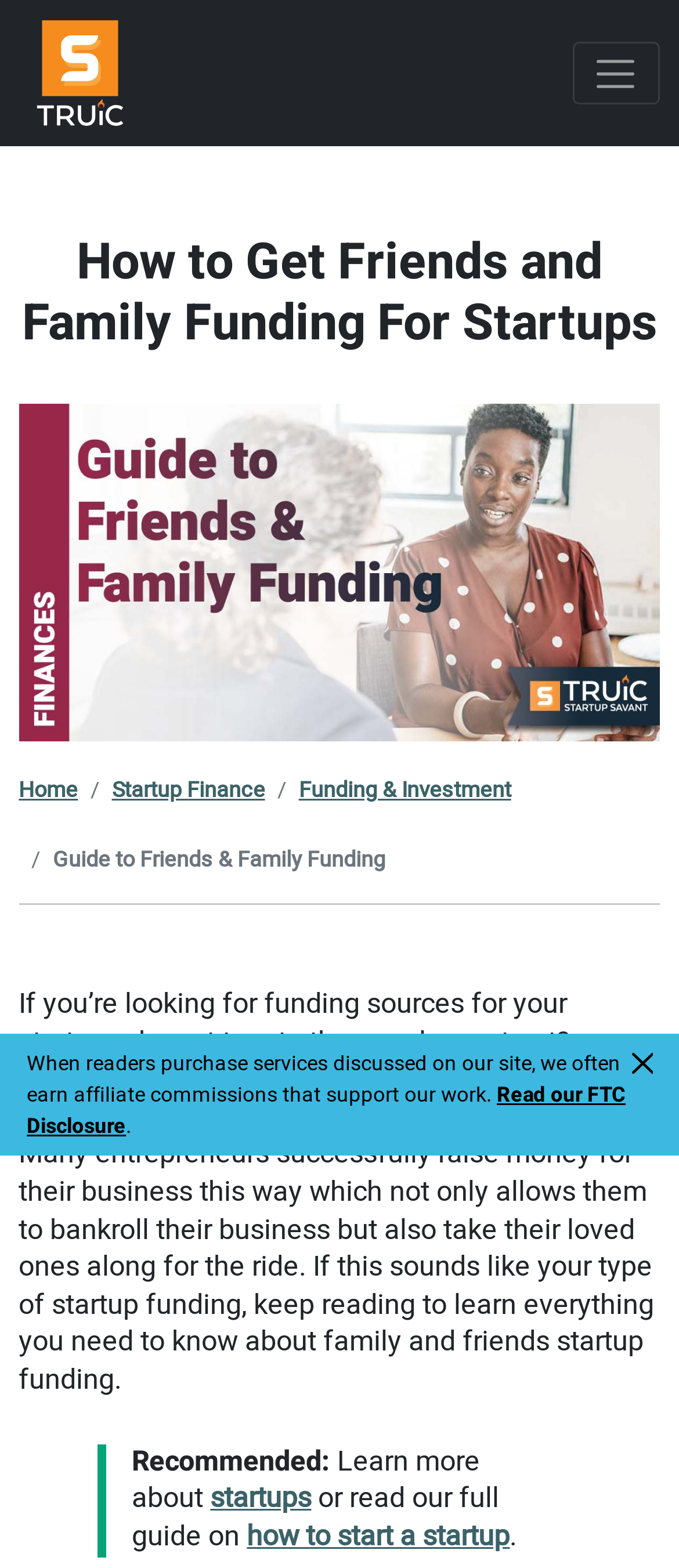Please find and report the bounding box coordinates of the element to click in order to perform the following action: "Click the Startup Savant Logo". The coordinates should be expressed as four float numbers between 0 and 1, in the format [left, top, right, bottom].

[0.028, 0.008, 0.207, 0.085]